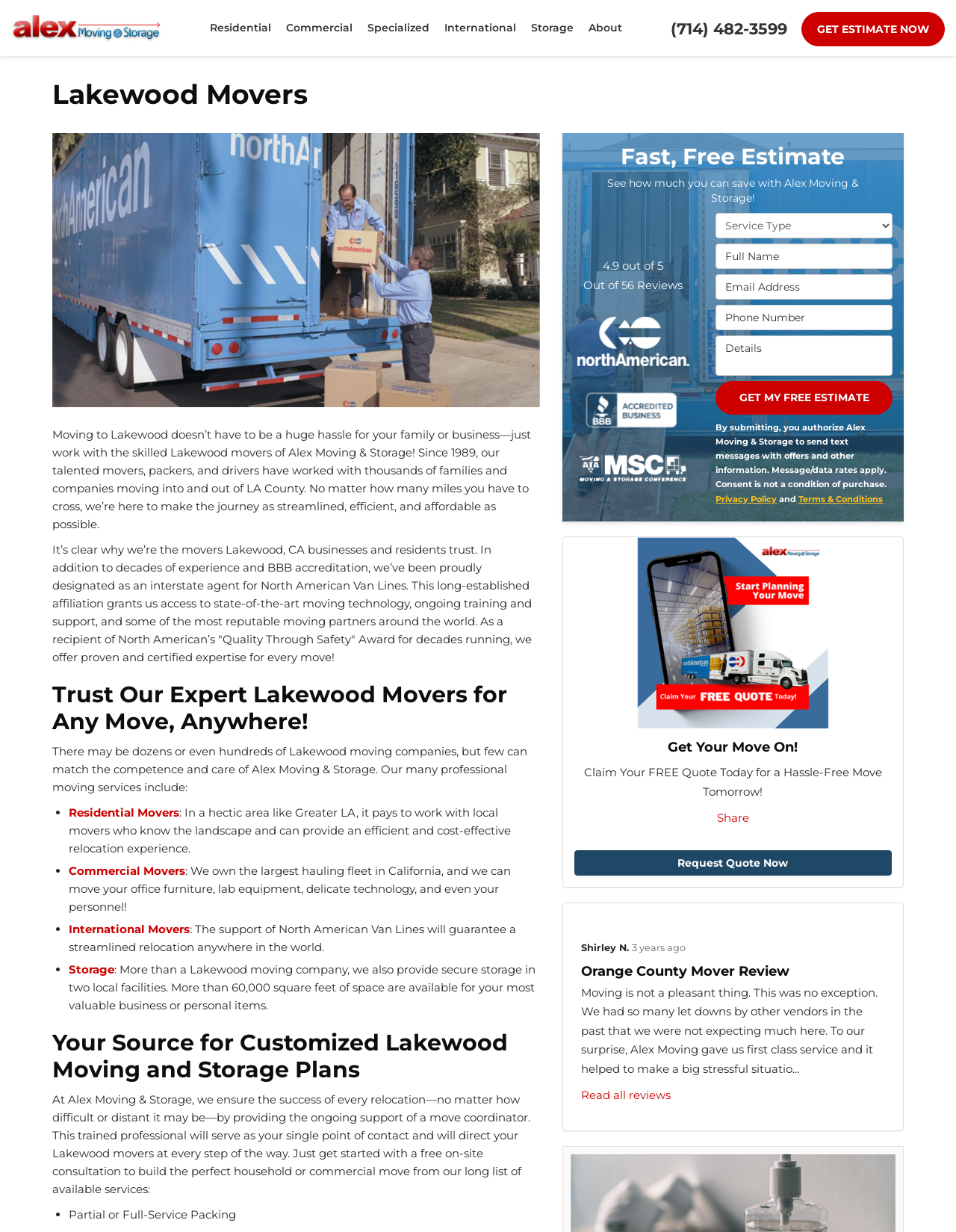What is the phone number of Alex Moving & Storage?
Please answer the question as detailed as possible.

The phone number can be found at the top of the webpage, next to the 'GET ESTIMATE NOW' button.